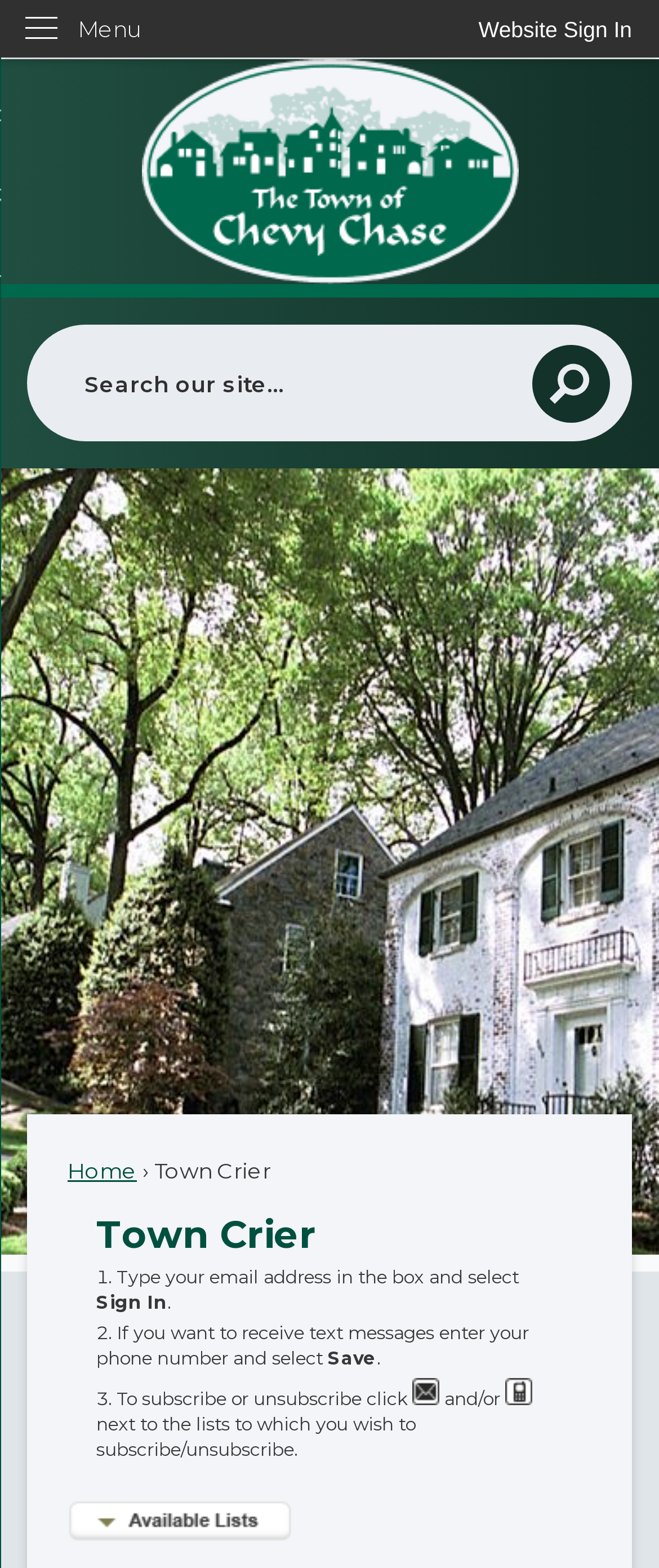Locate and provide the bounding box coordinates for the HTML element that matches this description: "Home".

[0.103, 0.739, 0.208, 0.755]